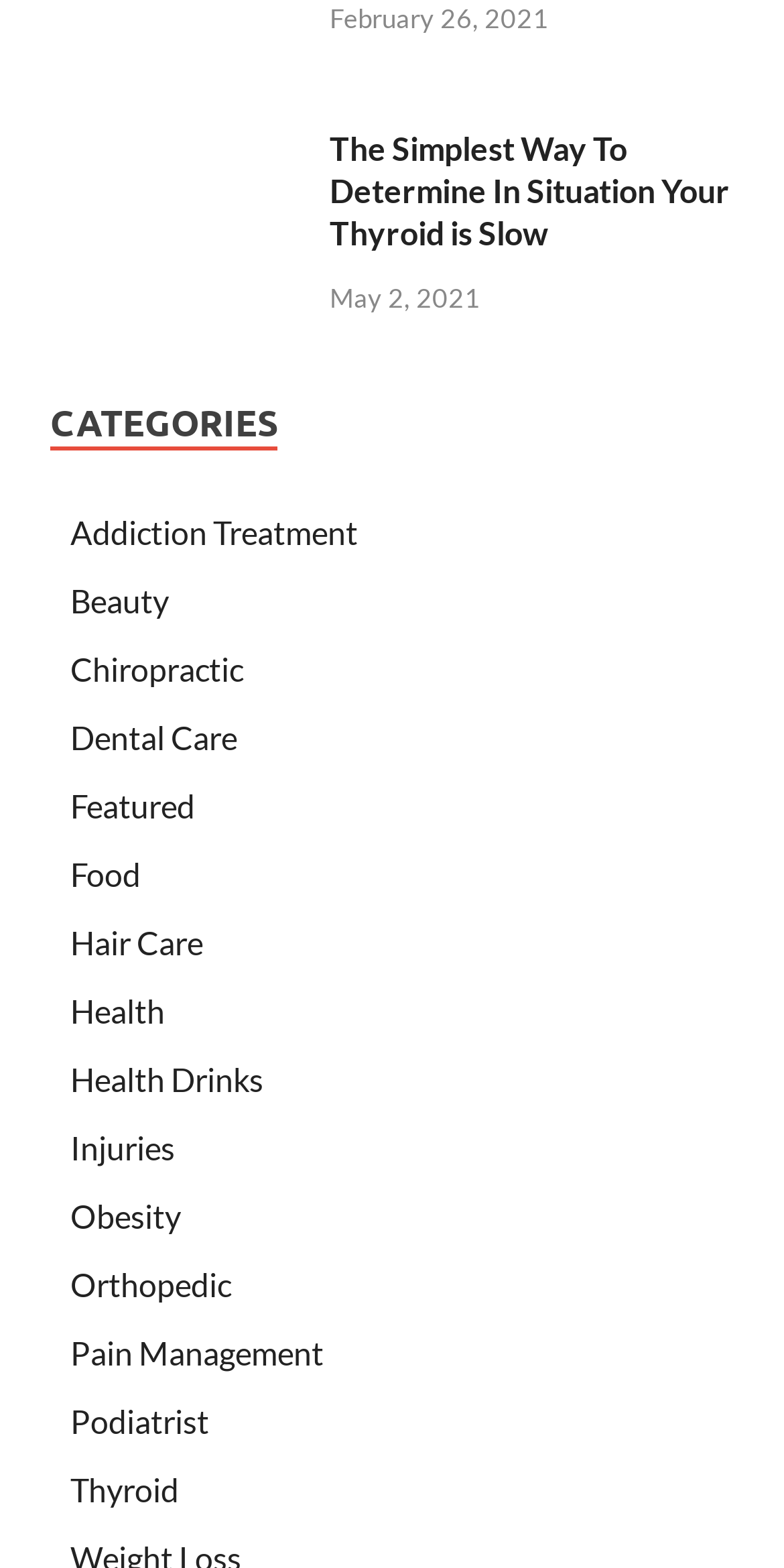Please indicate the bounding box coordinates of the element's region to be clicked to achieve the instruction: "Check the current theme". Provide the coordinates as four float numbers between 0 and 1, i.e., [left, top, right, bottom].

None